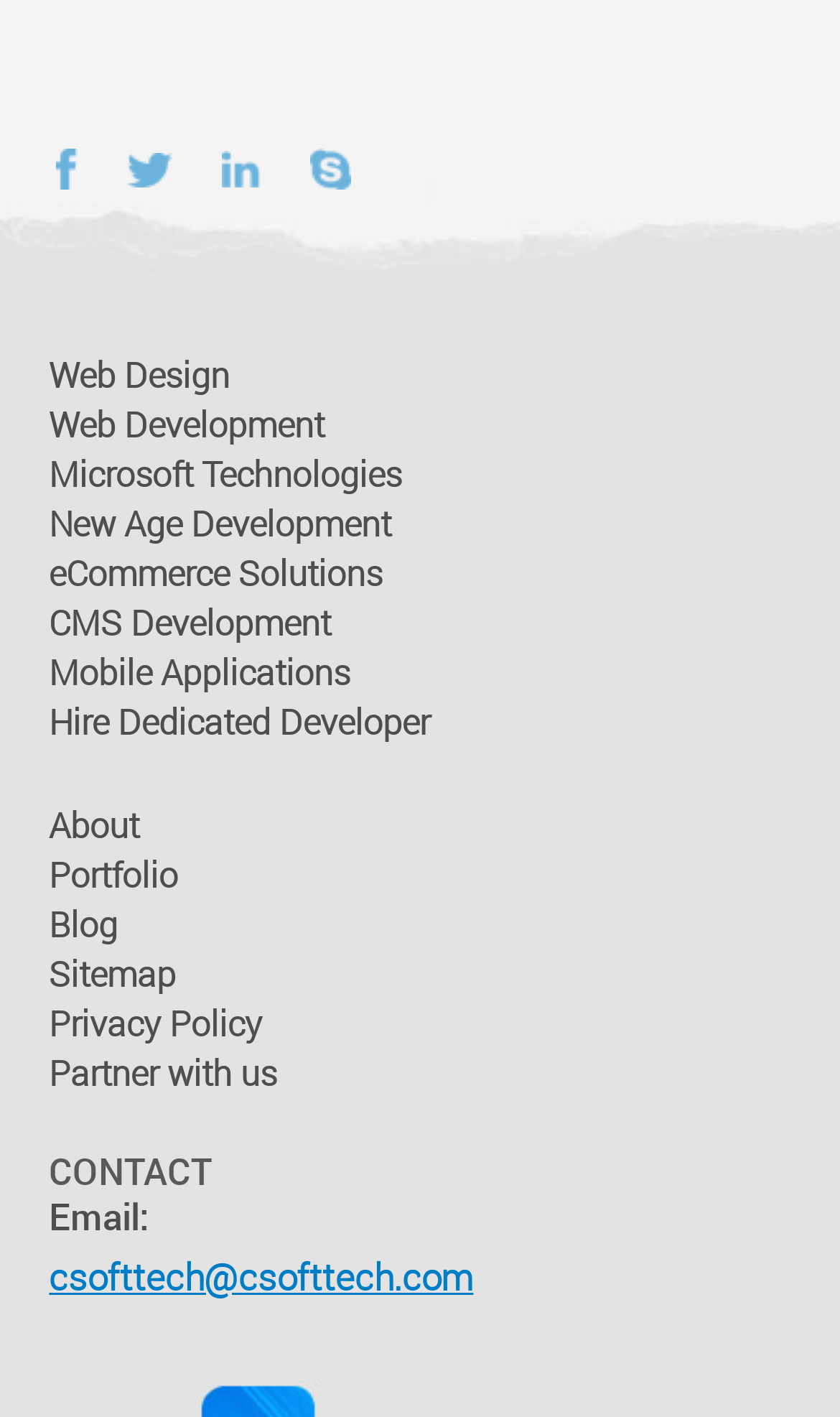Please identify the bounding box coordinates of the region to click in order to complete the given instruction: "Read the blog". The coordinates should be four float numbers between 0 and 1, i.e., [left, top, right, bottom].

[0.058, 0.636, 0.141, 0.67]